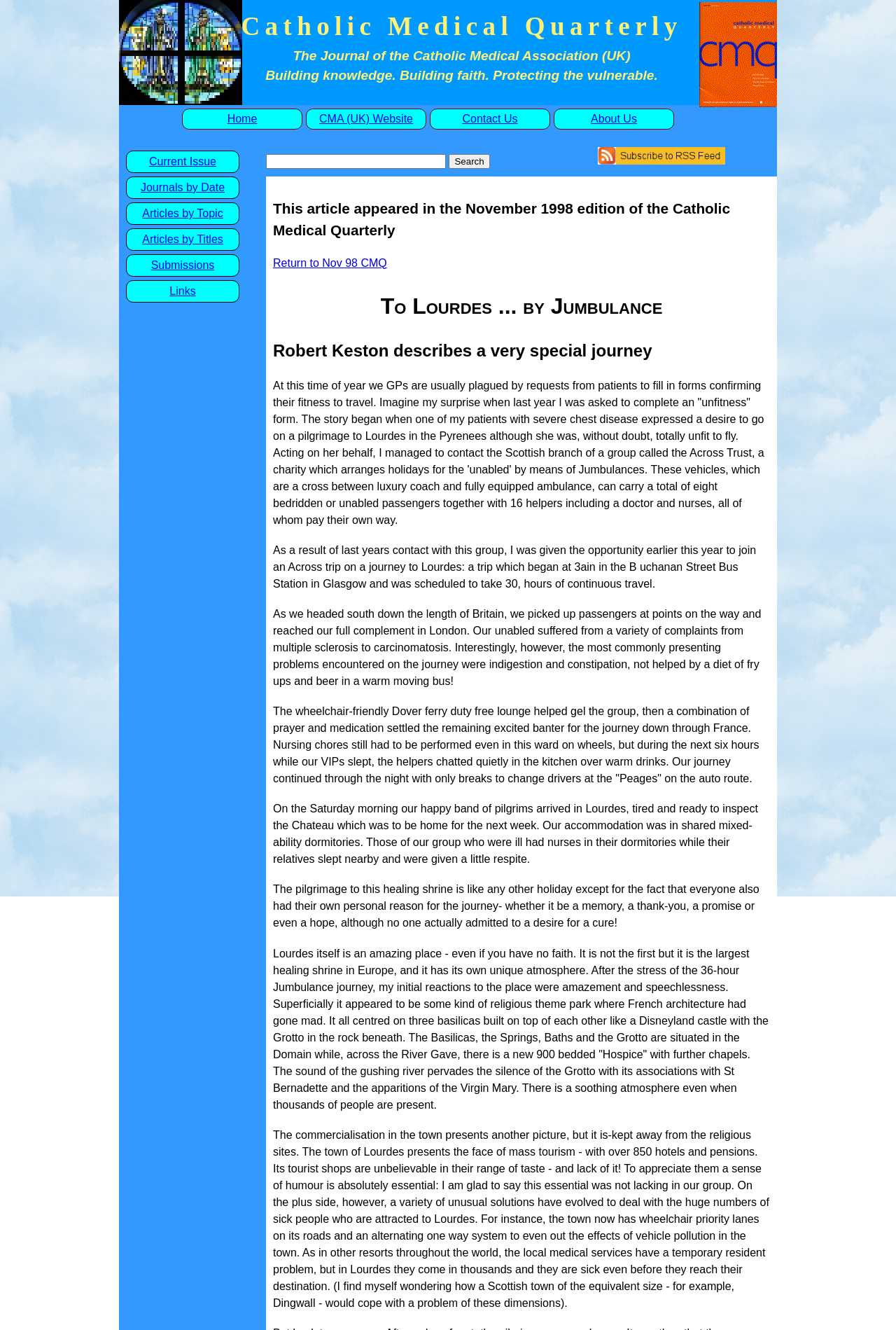Determine the bounding box coordinates for the clickable element required to fulfill the instruction: "Read the 'Current Issue'". Provide the coordinates as four float numbers between 0 and 1, i.e., [left, top, right, bottom].

[0.141, 0.114, 0.266, 0.13]